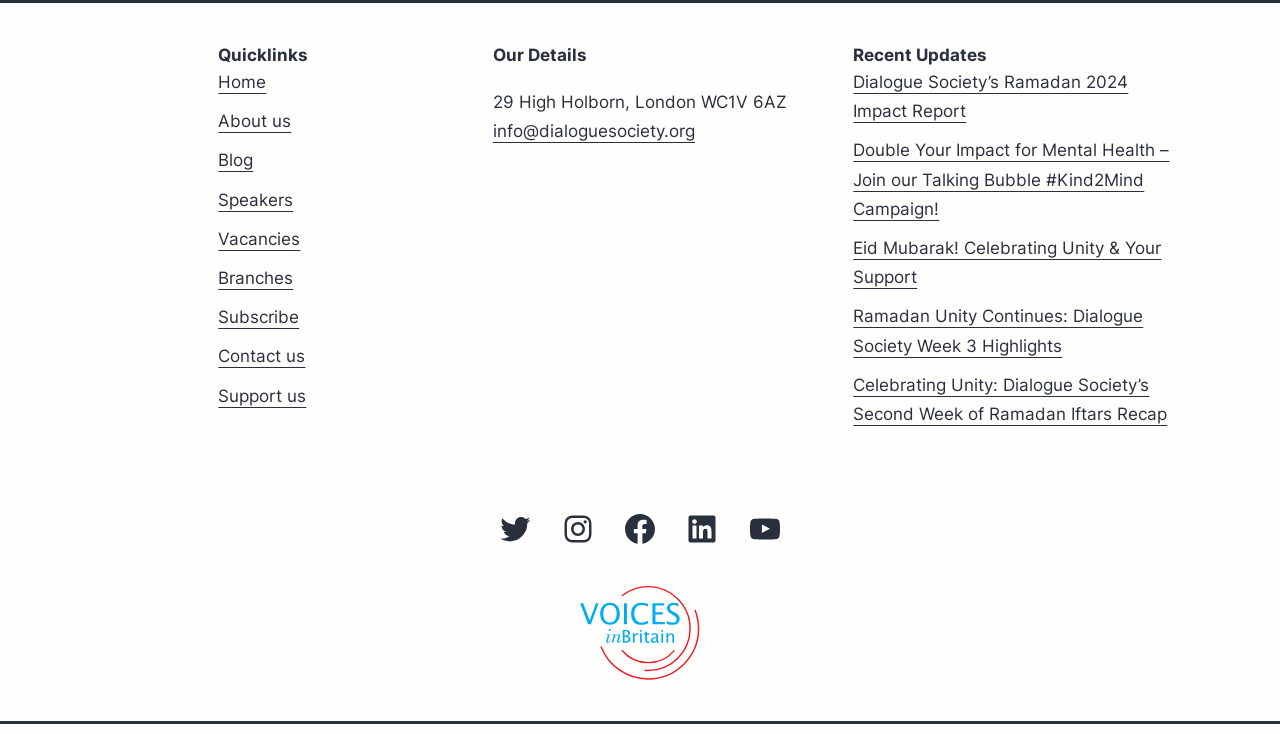Based on what you see in the screenshot, provide a thorough answer to this question: What is the organization's address?

I found the address by looking at the 'Our Details' section, where it is listed as '29 High Holborn, London WC1V 6AZ'.